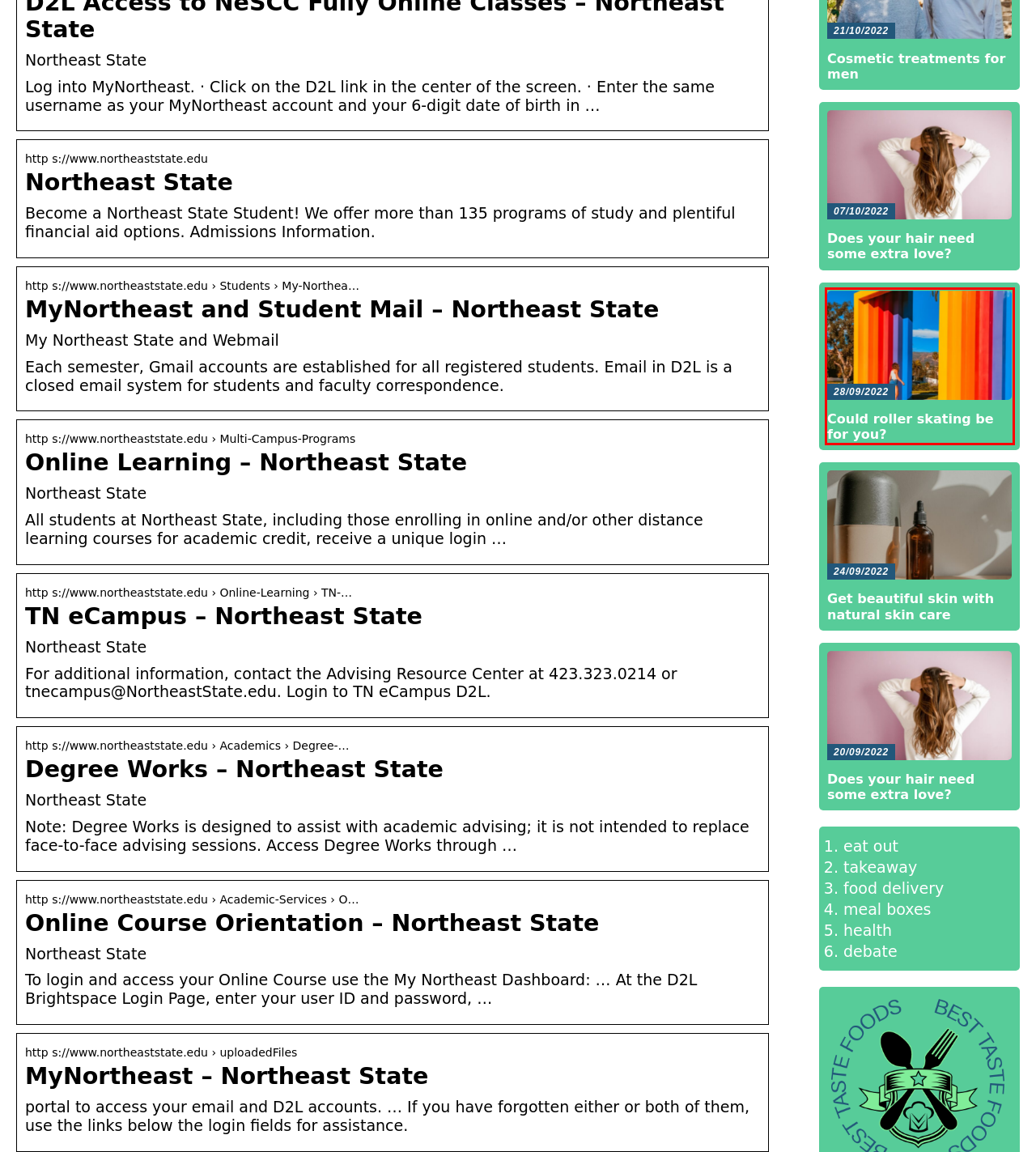Analyze the screenshot of a webpage with a red bounding box and select the webpage description that most accurately describes the new page resulting from clicking the element inside the red box. Here are the candidates:
A. This is how you get healthy and beautiful nails
B. Cosmetic treatments for men
C. Delicious Recipes to Spice Up Your Home Cooking
D. Could roller skating be for you?
E. Get beautiful skin with natural skin care
F. Tips for allergy-friendly makeup
G. Stay healthy and love yourself
H. Does your hair need some extra love?

D